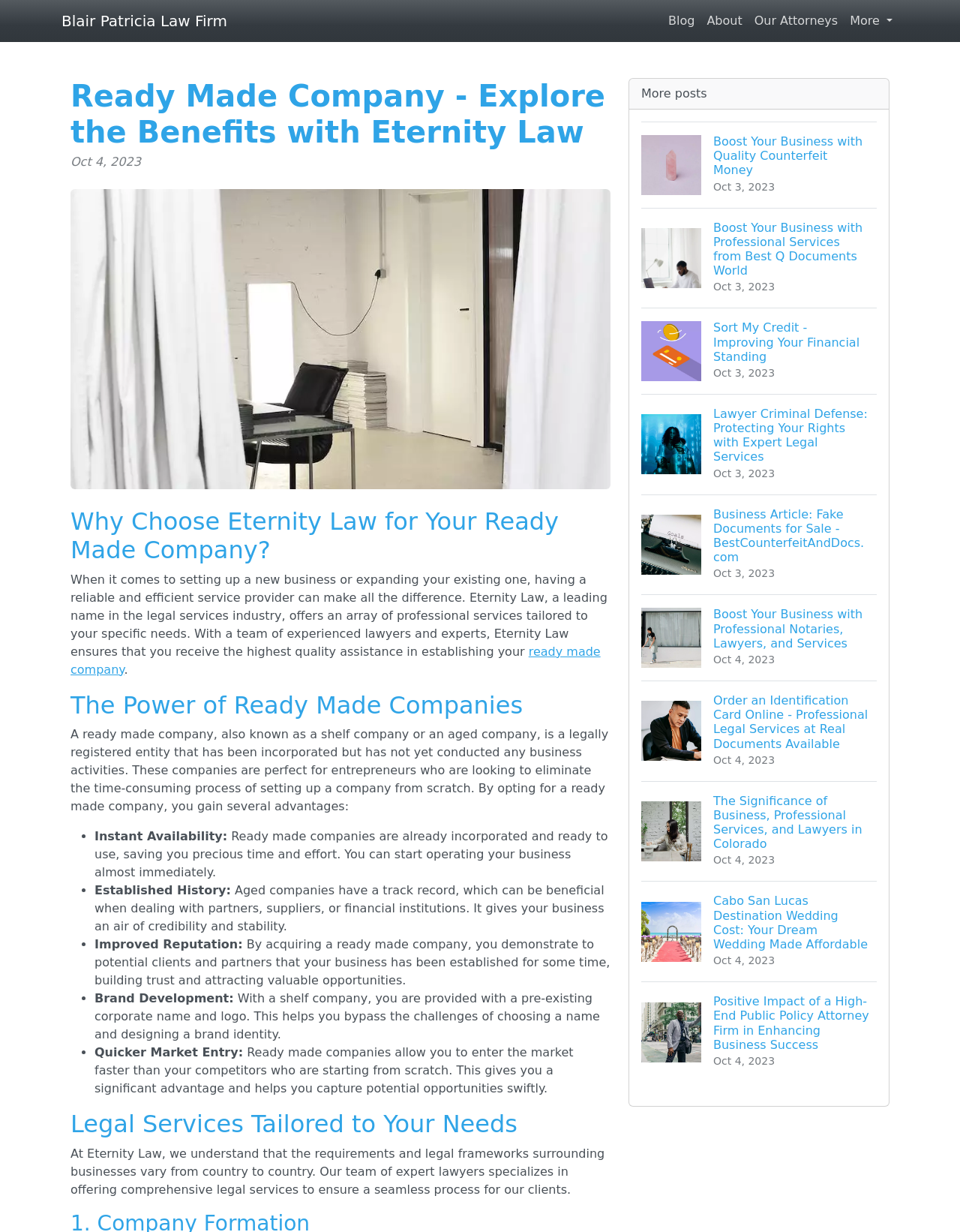Kindly determine the bounding box coordinates of the area that needs to be clicked to fulfill this instruction: "Click the 'ready made company' link".

[0.073, 0.523, 0.626, 0.549]